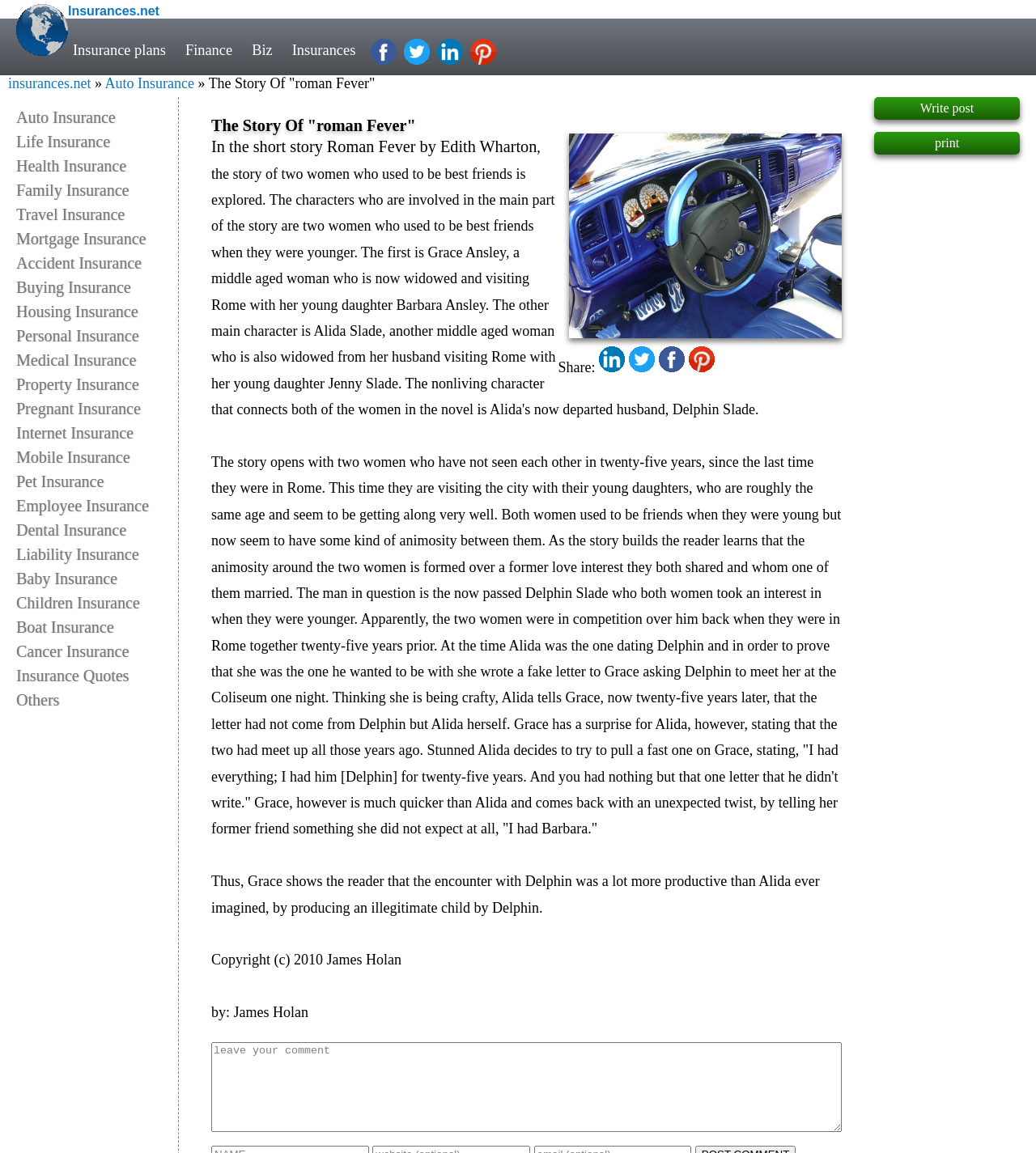Locate the bounding box coordinates for the element described below: "Others". The coordinates must be four float values between 0 and 1, formatted as [left, top, right, bottom].

[0.016, 0.596, 0.172, 0.618]